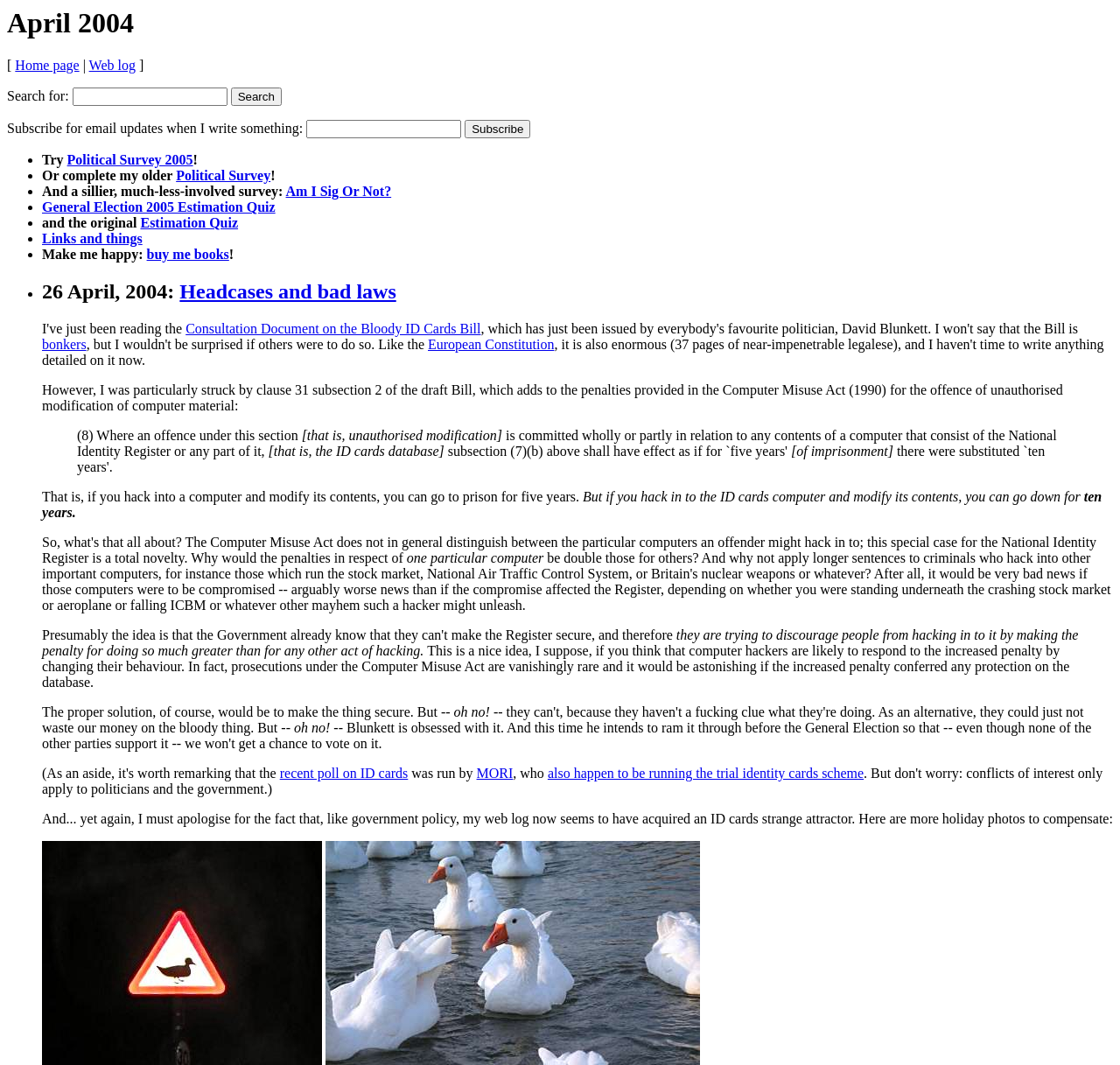Find the bounding box coordinates of the area that needs to be clicked in order to achieve the following instruction: "Search for something". The coordinates should be specified as four float numbers between 0 and 1, i.e., [left, top, right, bottom].

[0.065, 0.083, 0.203, 0.1]